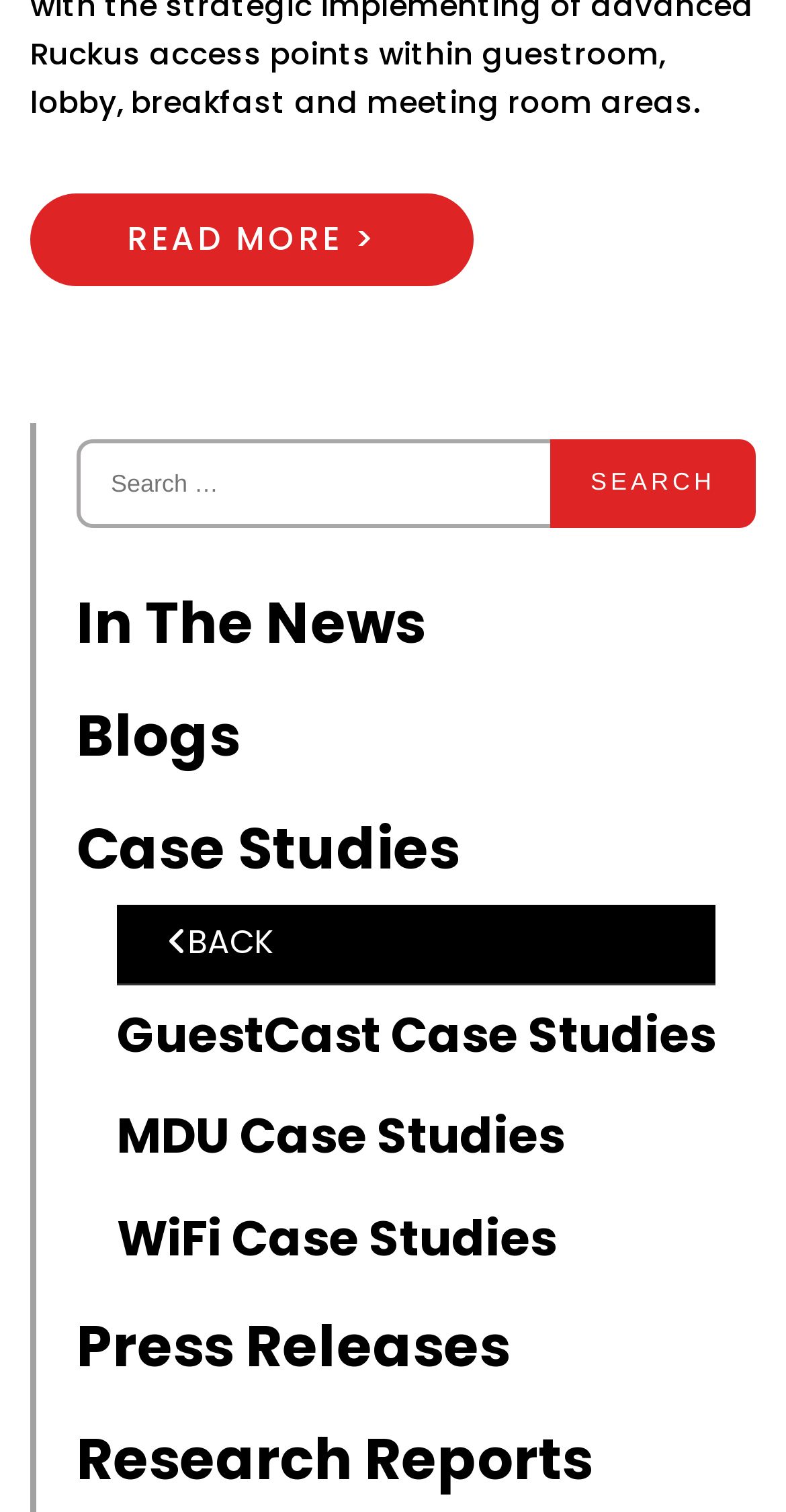Use the information in the screenshot to answer the question comprehensively: How many search boxes are there on the webpage?

There is only one search box on the webpage, which is located below the 'READ MORE >' link and has a bounding box of [0.097, 0.29, 0.7, 0.349].